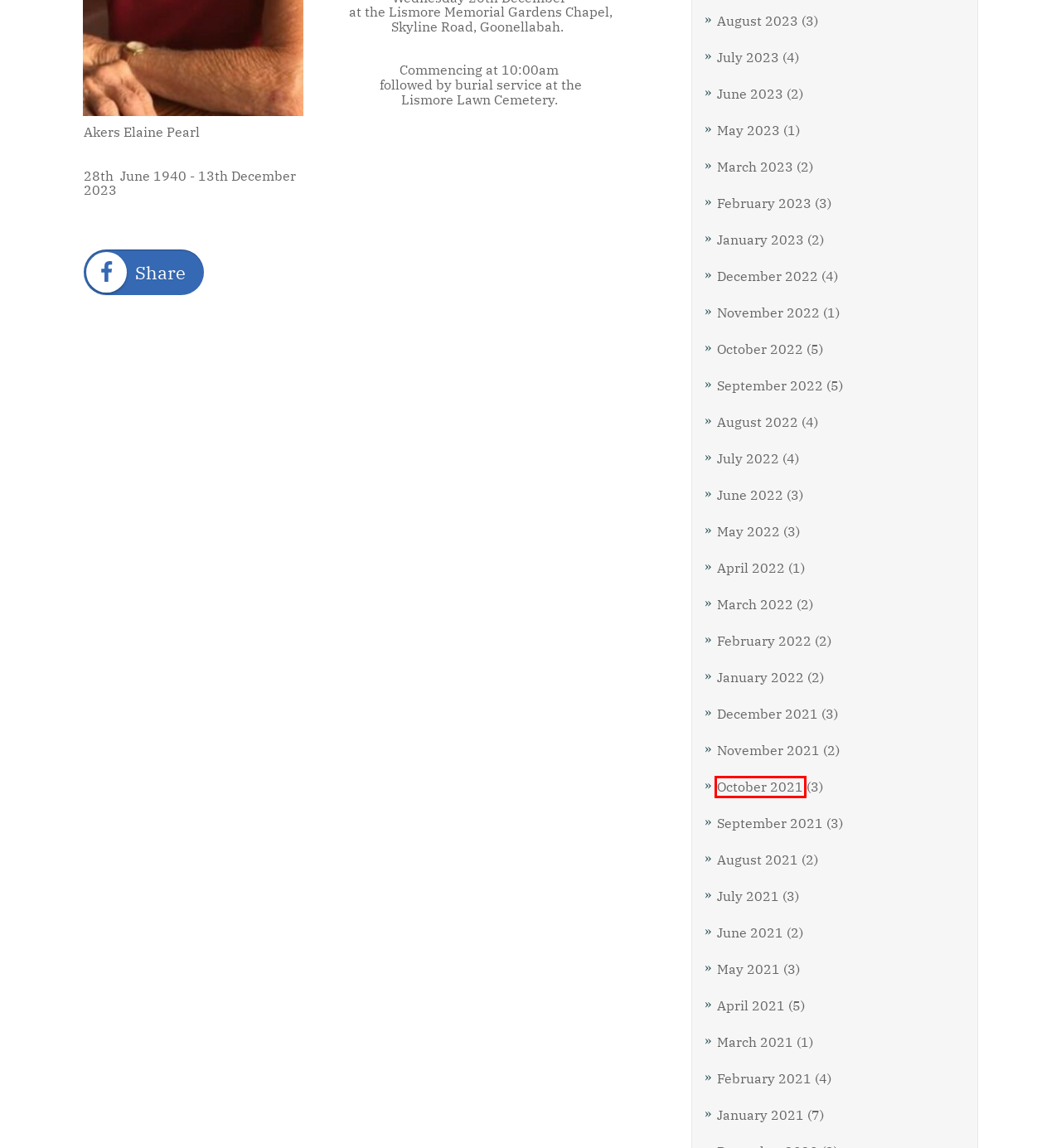Given a screenshot of a webpage with a red bounding box highlighting a UI element, choose the description that best corresponds to the new webpage after clicking the element within the red bounding box. Here are your options:
A. July 2022 – Lismore Funeral Services
B. September 2022 – Lismore Funeral Services
C. March 2023 – Lismore Funeral Services
D. July 2023 – Lismore Funeral Services
E. May 2022 – Lismore Funeral Services
F. August 2023 – Lismore Funeral Services
G. October 2021 – Lismore Funeral Services
H. March 2021 – Lismore Funeral Services

G